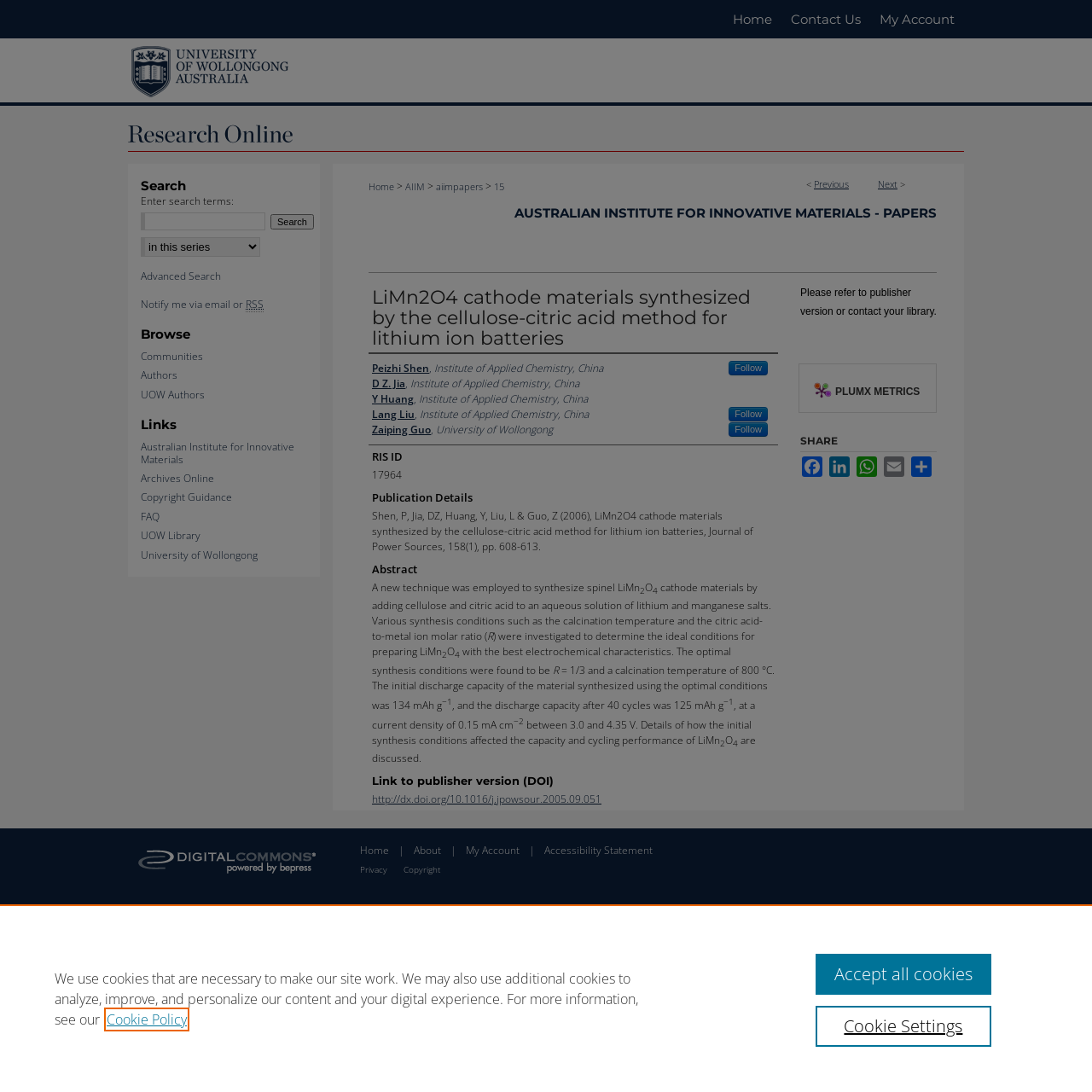What is the publication details of the paper?
Please give a detailed and elaborate explanation in response to the question.

I found the answer by looking at the section 'Publication Details' which provides the publication details of the paper, including the journal name, volume, issue, and page numbers.